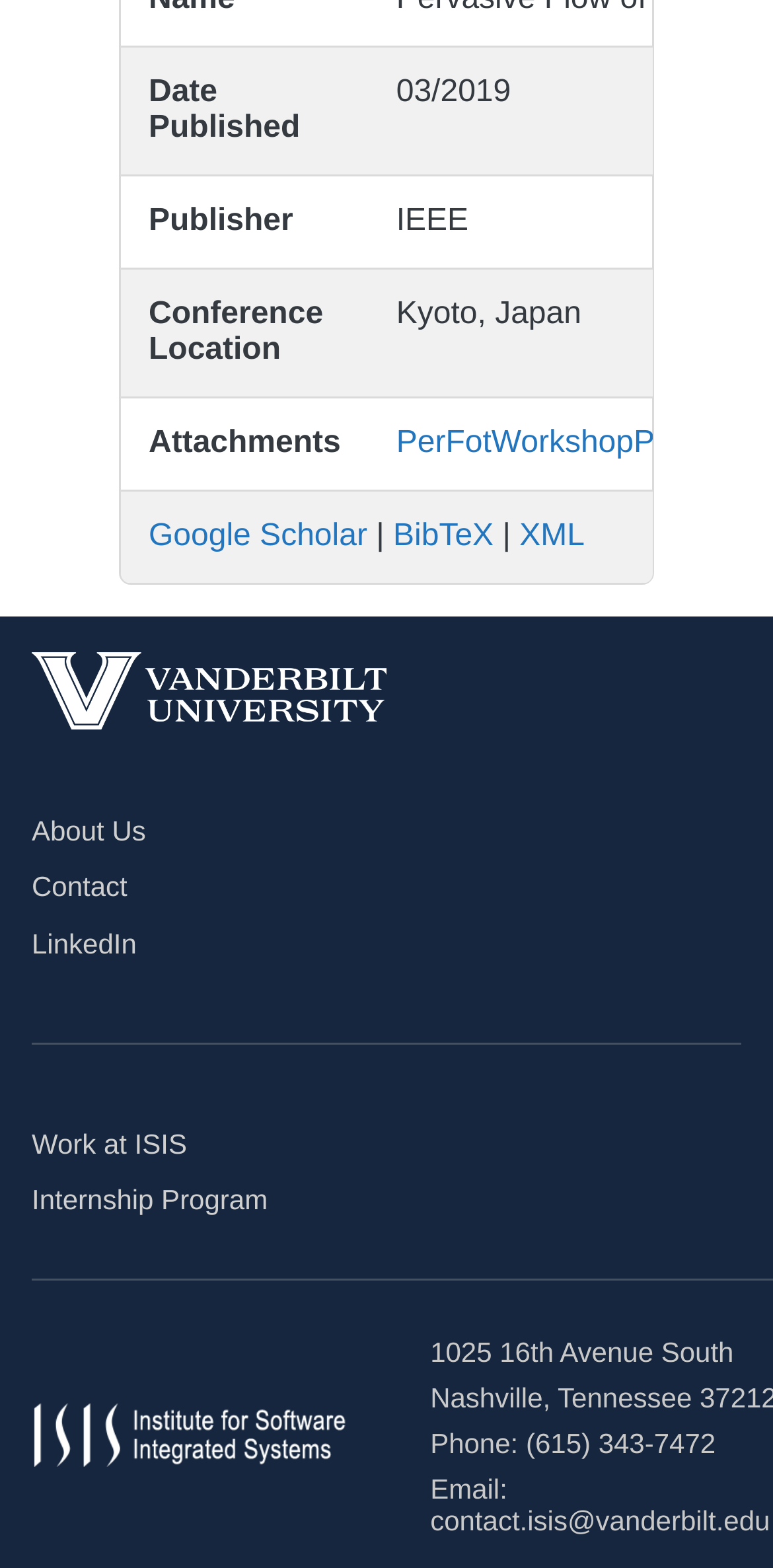Look at the image and answer the question in detail:
What is the phone number of ISIS?

The webpage displays a static text element with the phone number '(615) 343-7472' next to the label 'Phone:'.